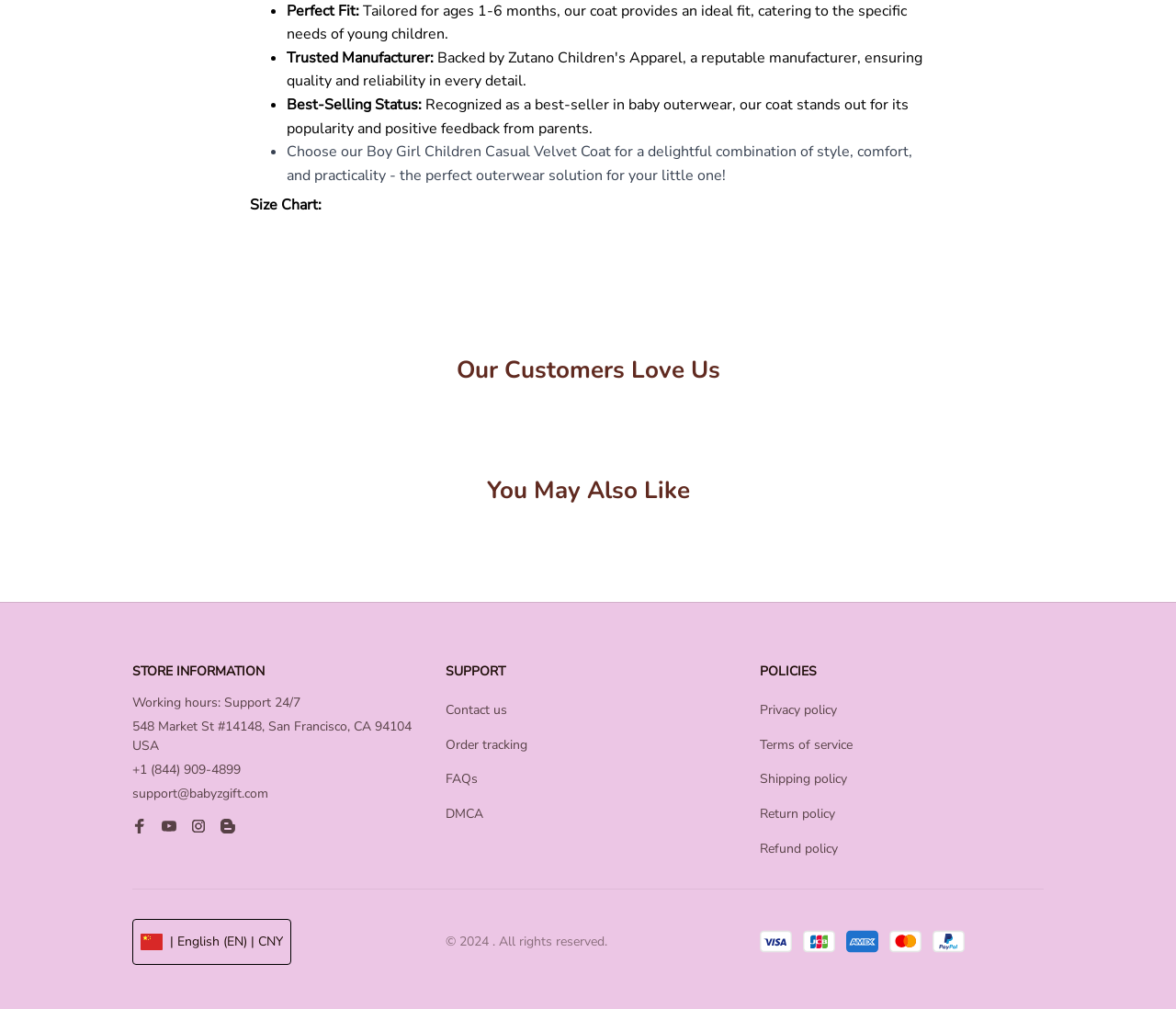Bounding box coordinates are specified in the format (top-left x, top-left y, bottom-right x, bottom-right y). All values are floating point numbers bounded between 0 and 1. Please provide the bounding box coordinate of the region this sentence describes: Contact us

[0.379, 0.622, 0.432, 0.642]